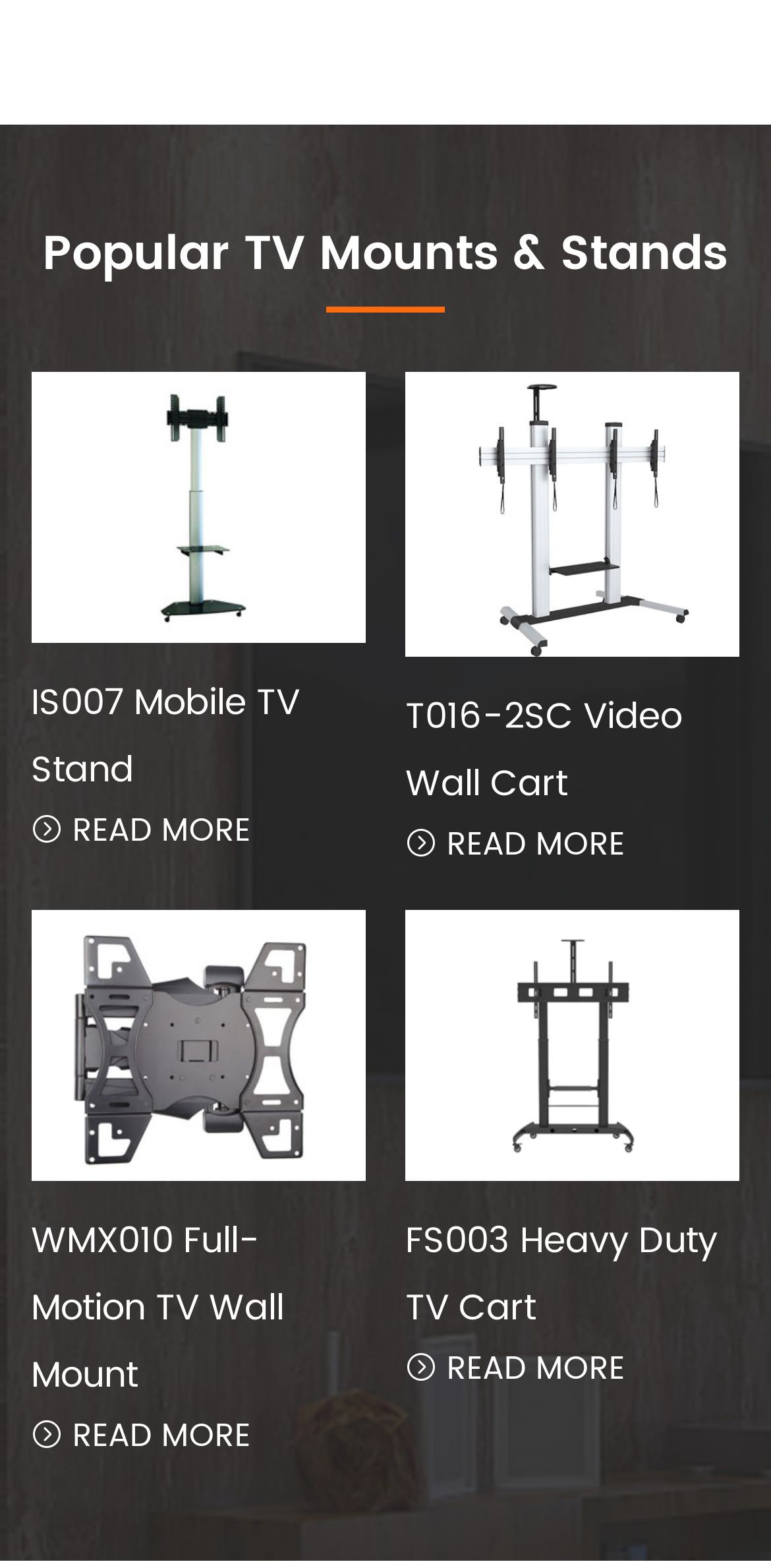What is the position of the 'READ MORE' link for 'IS007 Mobile TV Stand'?
Please respond to the question with a detailed and thorough explanation.

The 'READ MORE' link for 'IS007 Mobile TV Stand' is positioned below the image of the TV stand. This can be determined by comparing the y1 and y2 coordinates of the image and the link. The link has a y1 coordinate of 0.513, which is greater than the y2 coordinate of the image, indicating that it is below the image.